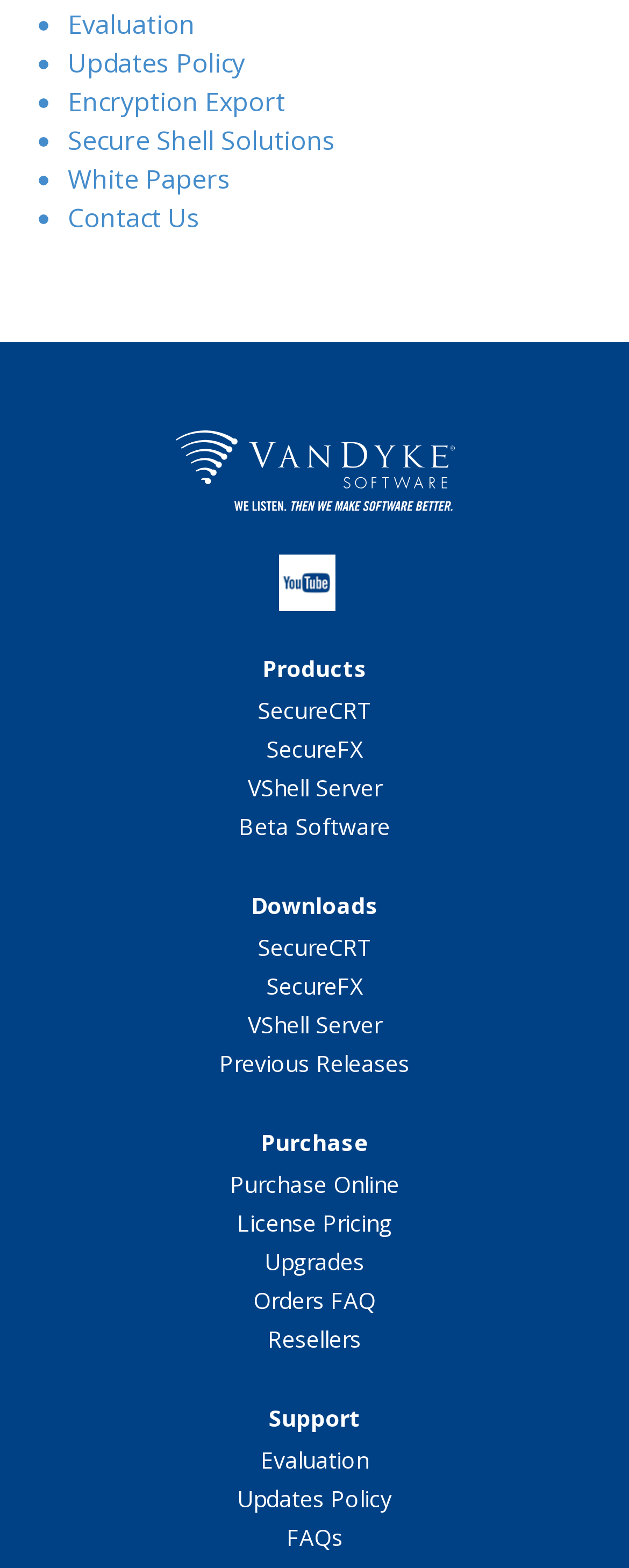Give a short answer to this question using one word or a phrase:
What is the first link in the list?

Evaluation